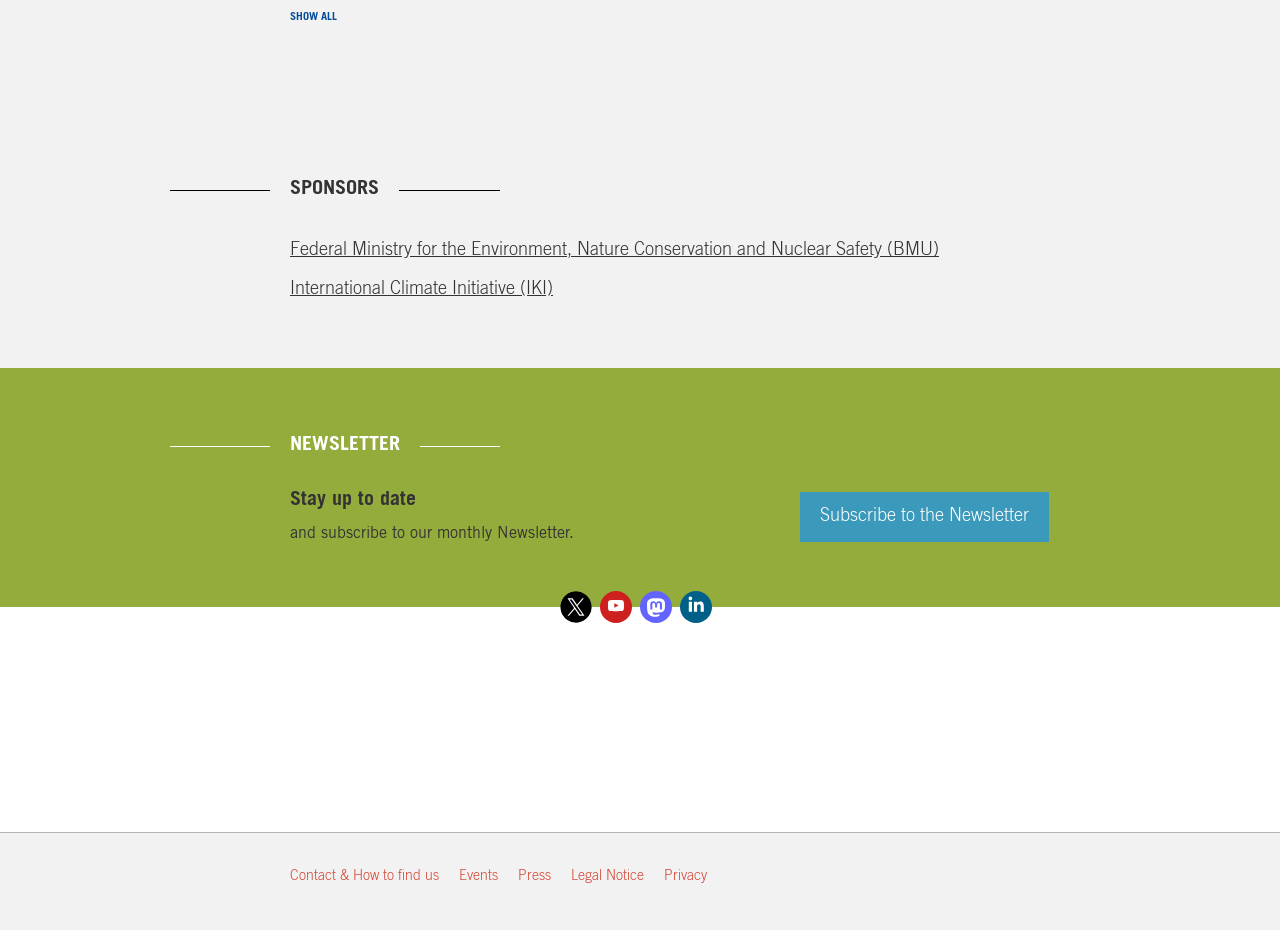Bounding box coordinates are specified in the format (top-left x, top-left y, bottom-right x, bottom-right y). All values are floating point numbers bounded between 0 and 1. Please provide the bounding box coordinate of the region this sentence describes: International Climate Initiative (IKI)

[0.227, 0.3, 0.432, 0.32]